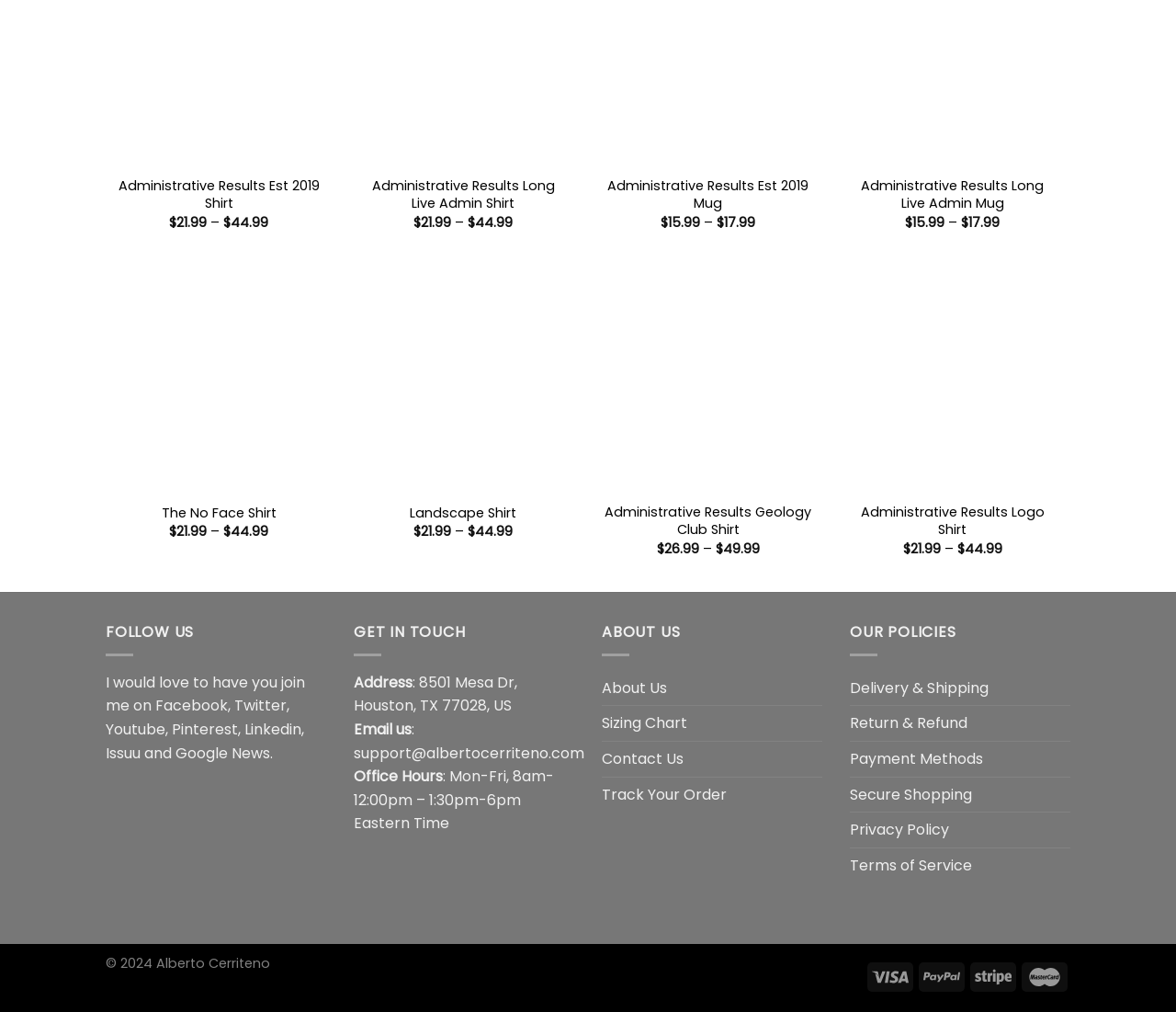From the image, can you give a detailed response to the question below:
How many social media platforms are linked?

I counted the number of social media platforms by looking at the links with text such as 'Facebook', 'Twitter', 'Youtube', 'Pinterest', 'Linkedin', 'Issuu', and 'Google News', and found 7 of them.